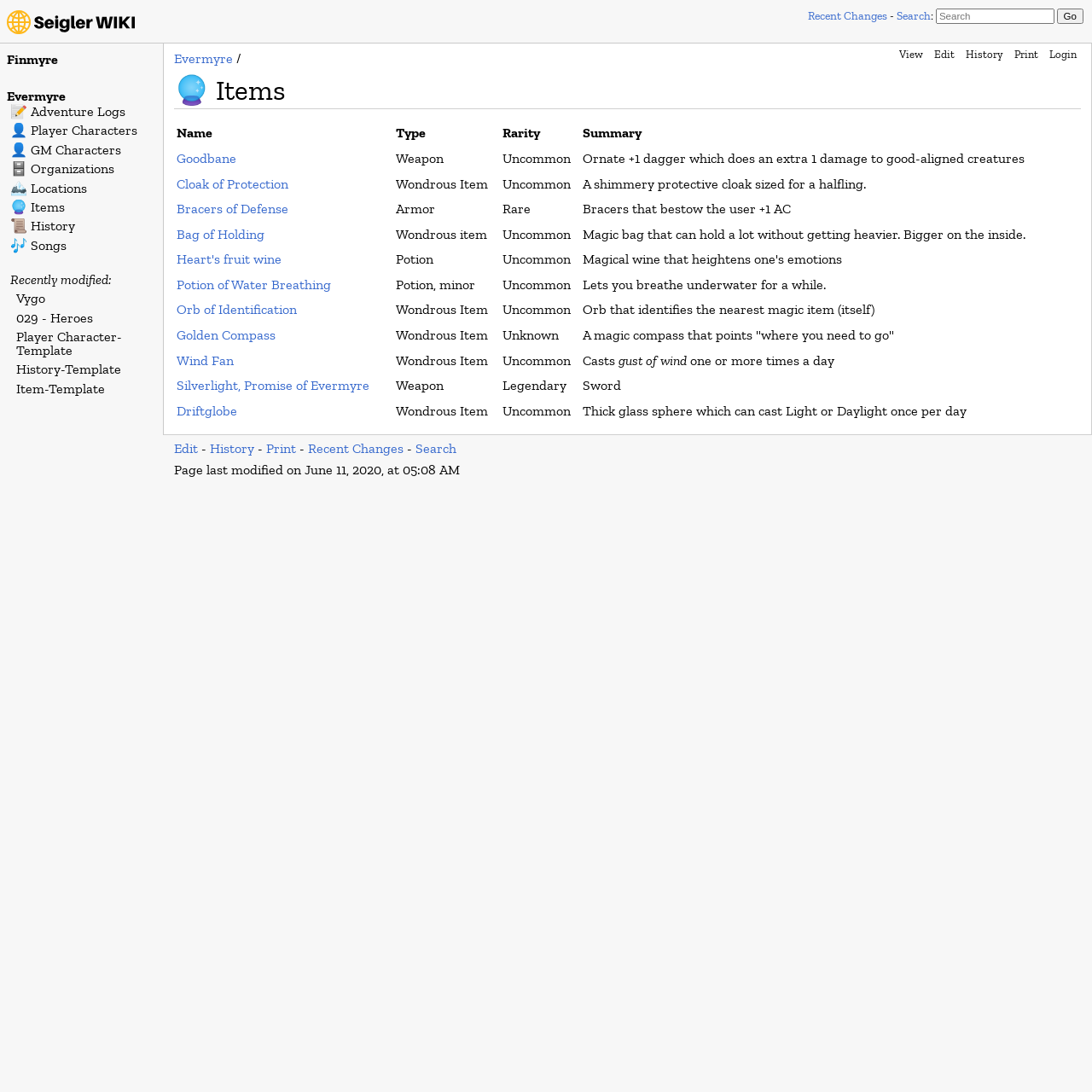How many columns are in the table?
Using the image as a reference, give an elaborate response to the question.

I examined the table structure and found that each row has four gridcells, which correspond to the column headers 'Name', 'Type', 'Rarity', and 'Summary'.